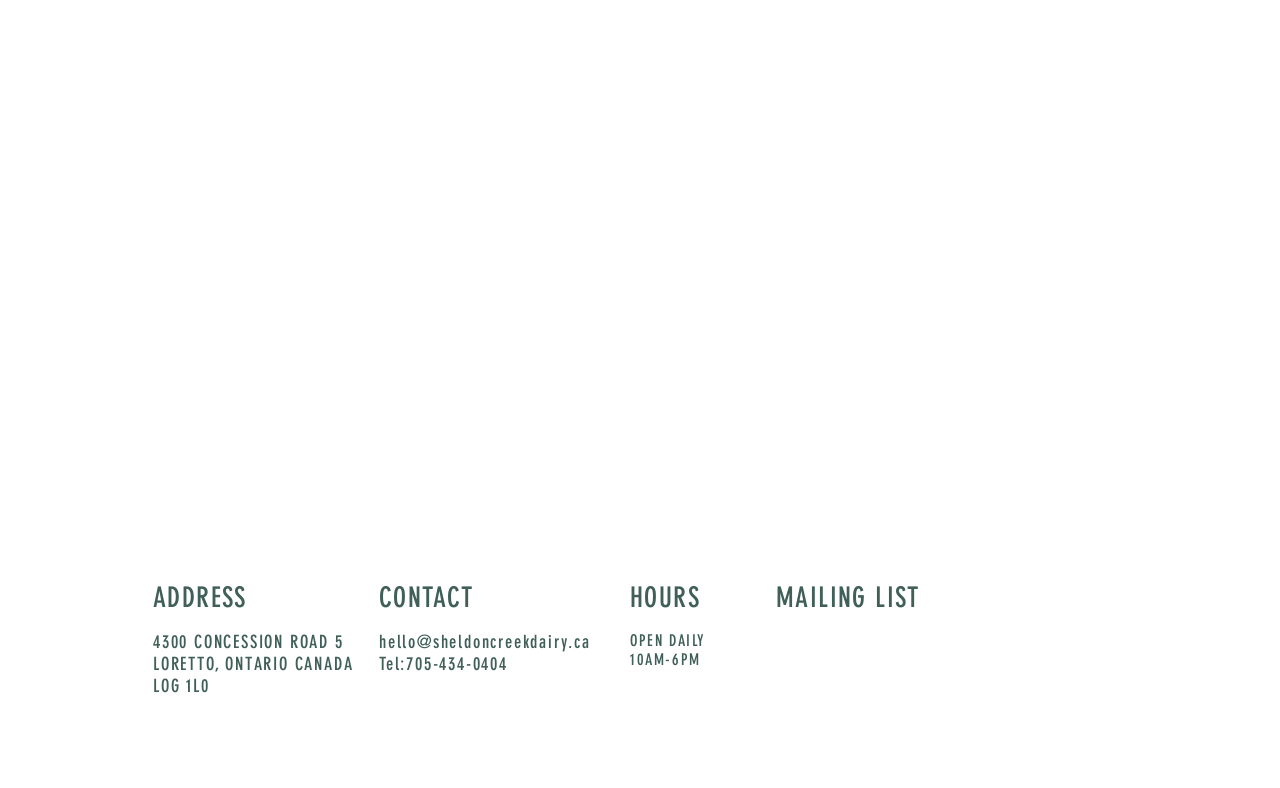What are the daily hours of operation for Sheldon Creek Dairy?
Answer with a single word or short phrase according to what you see in the image.

10AM-6PM